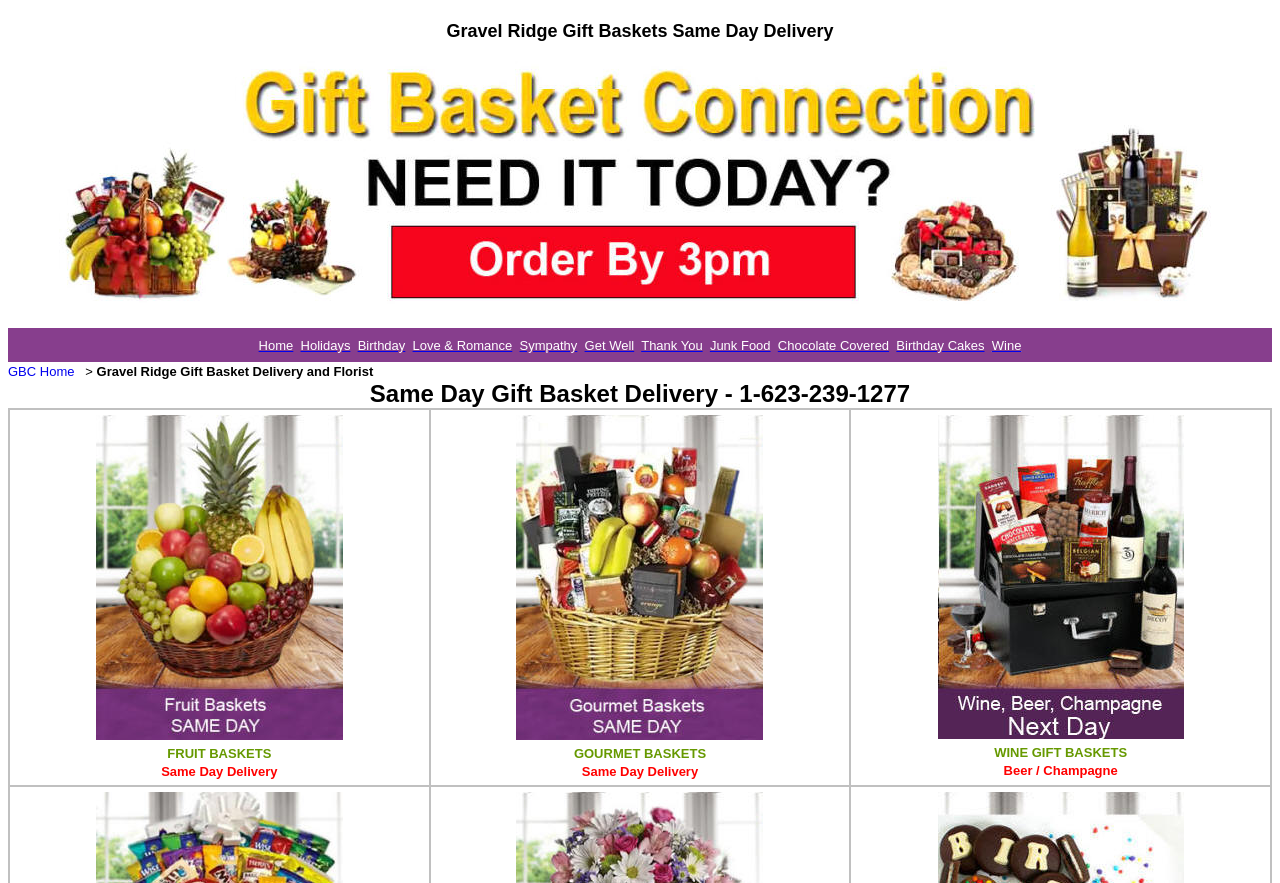Identify the webpage's primary heading and generate its text.

Gravel Ridge Gift Baskets Same Day Delivery
